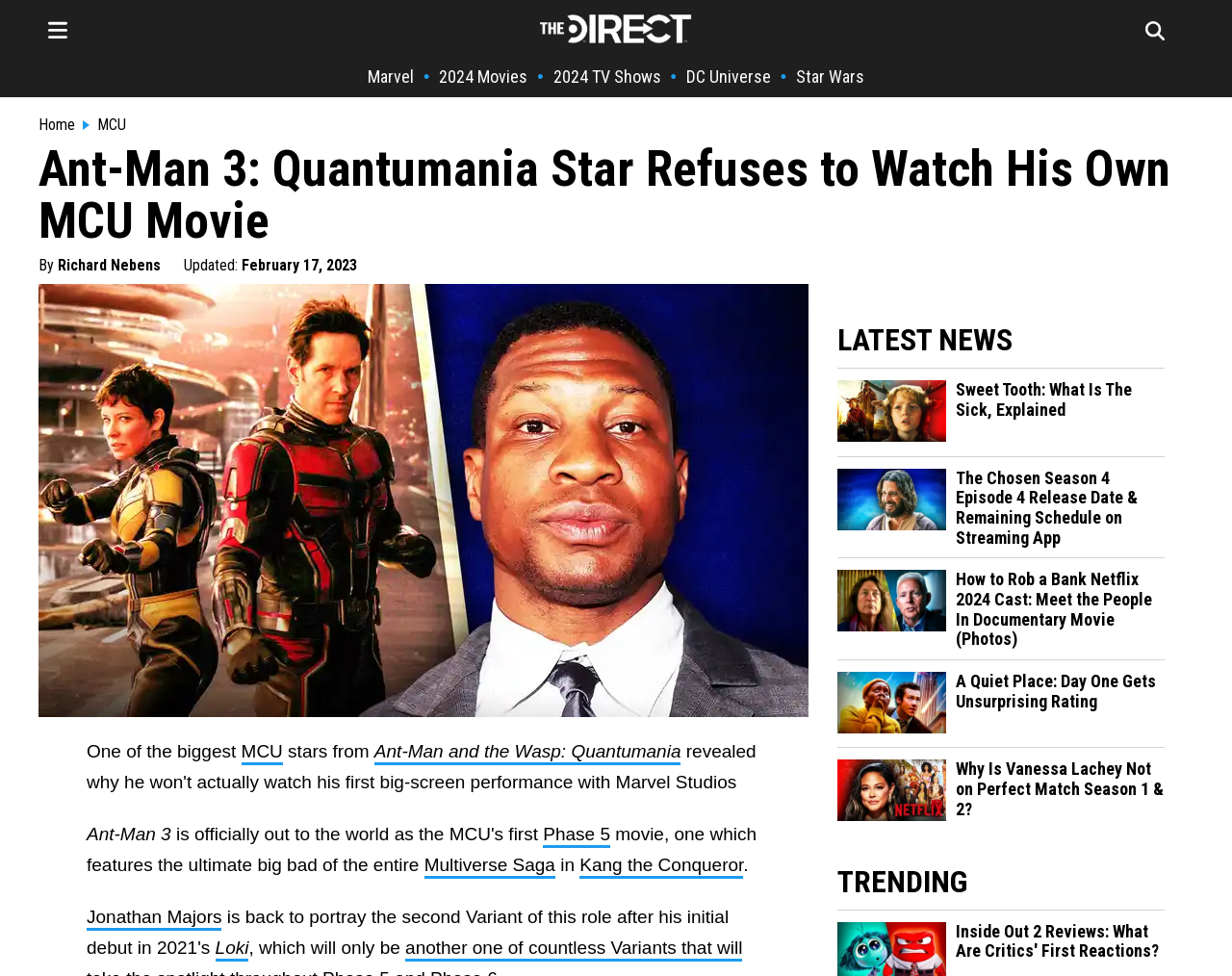What is the topic of the main article?
Using the information from the image, provide a comprehensive answer to the question.

I found the answer by reading the main heading 'Ant-Man 3: Quantumania Star Refuses to Watch His Own MCU Movie' and the surrounding text.